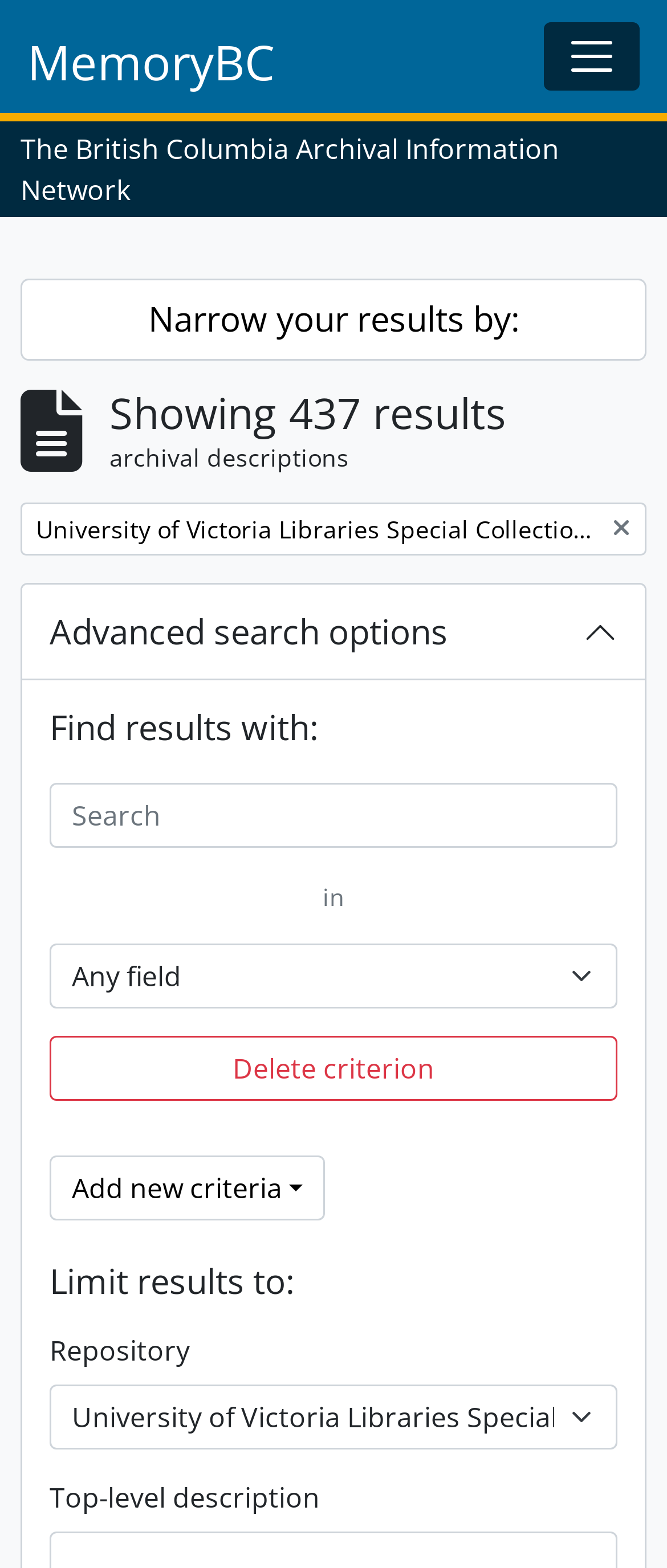Please determine the bounding box coordinates for the UI element described here. Use the format (top-left x, top-left y, bottom-right x, bottom-right y) with values bounded between 0 and 1: Narrow your results by:

[0.031, 0.178, 0.969, 0.23]